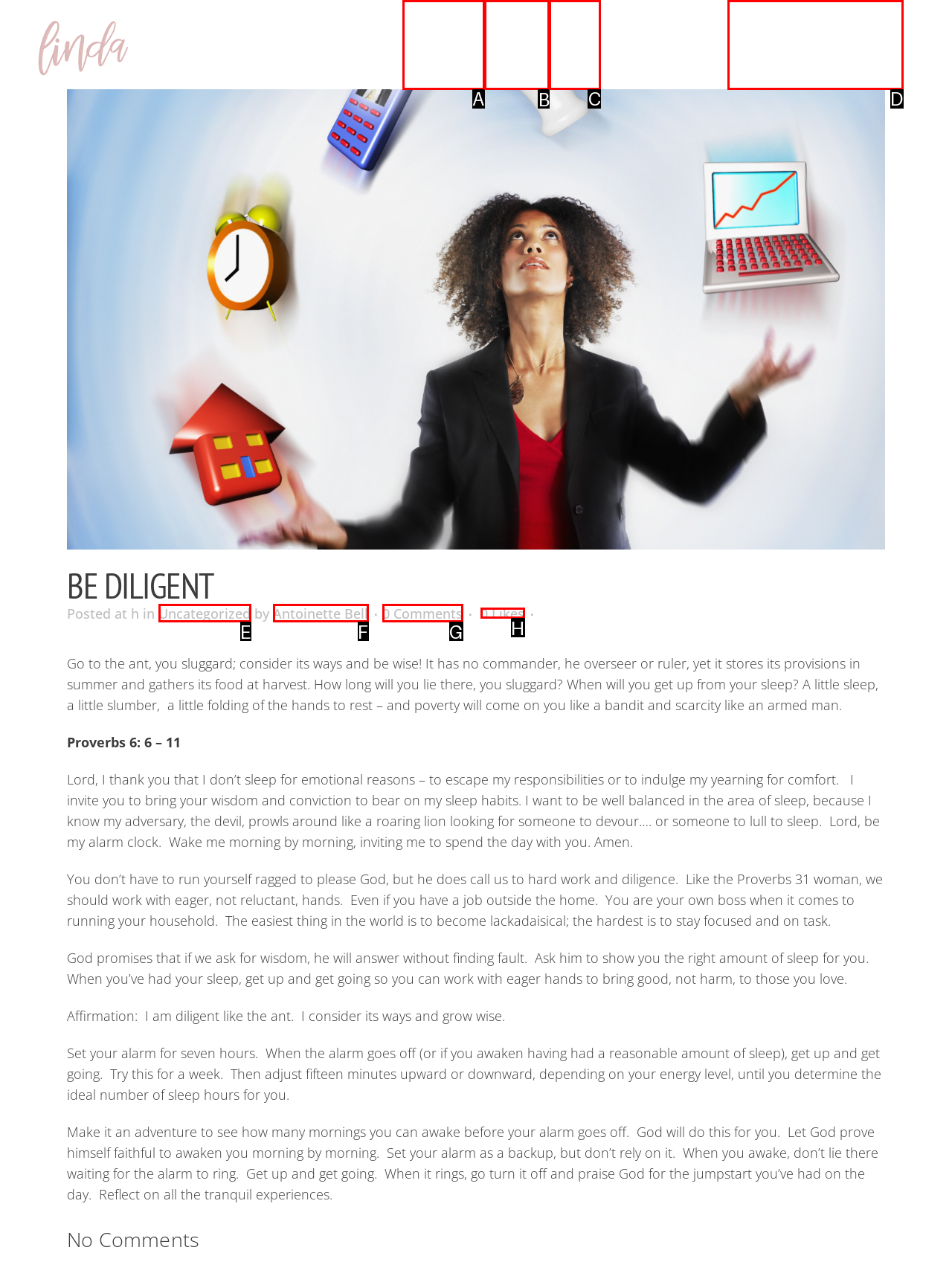From the given options, indicate the letter that corresponds to the action needed to complete this task: Visit the WOVEN page. Respond with only the letter.

B